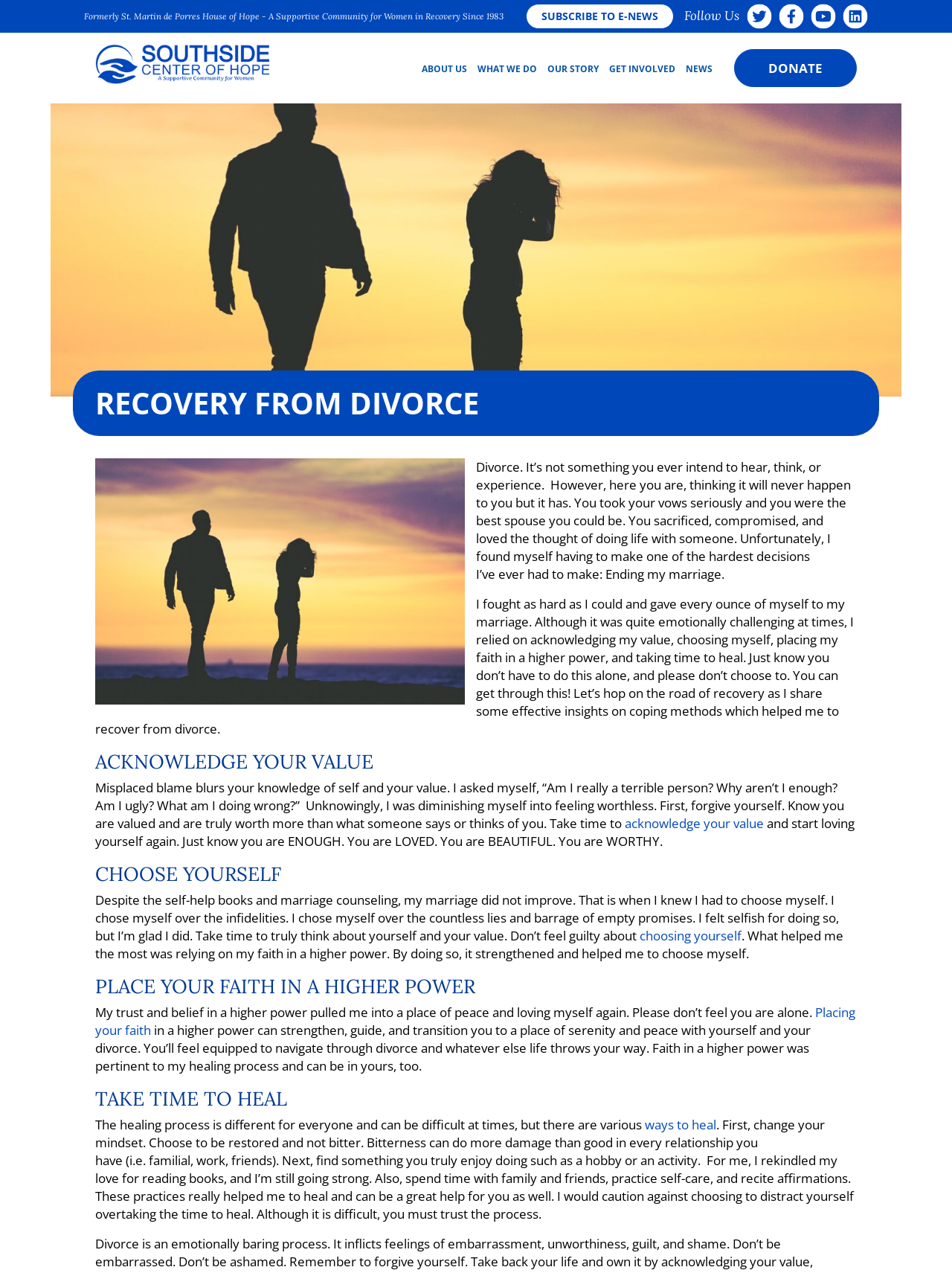Kindly provide the bounding box coordinates of the section you need to click on to fulfill the given instruction: "Subscribe to e-news".

[0.552, 0.003, 0.708, 0.023]